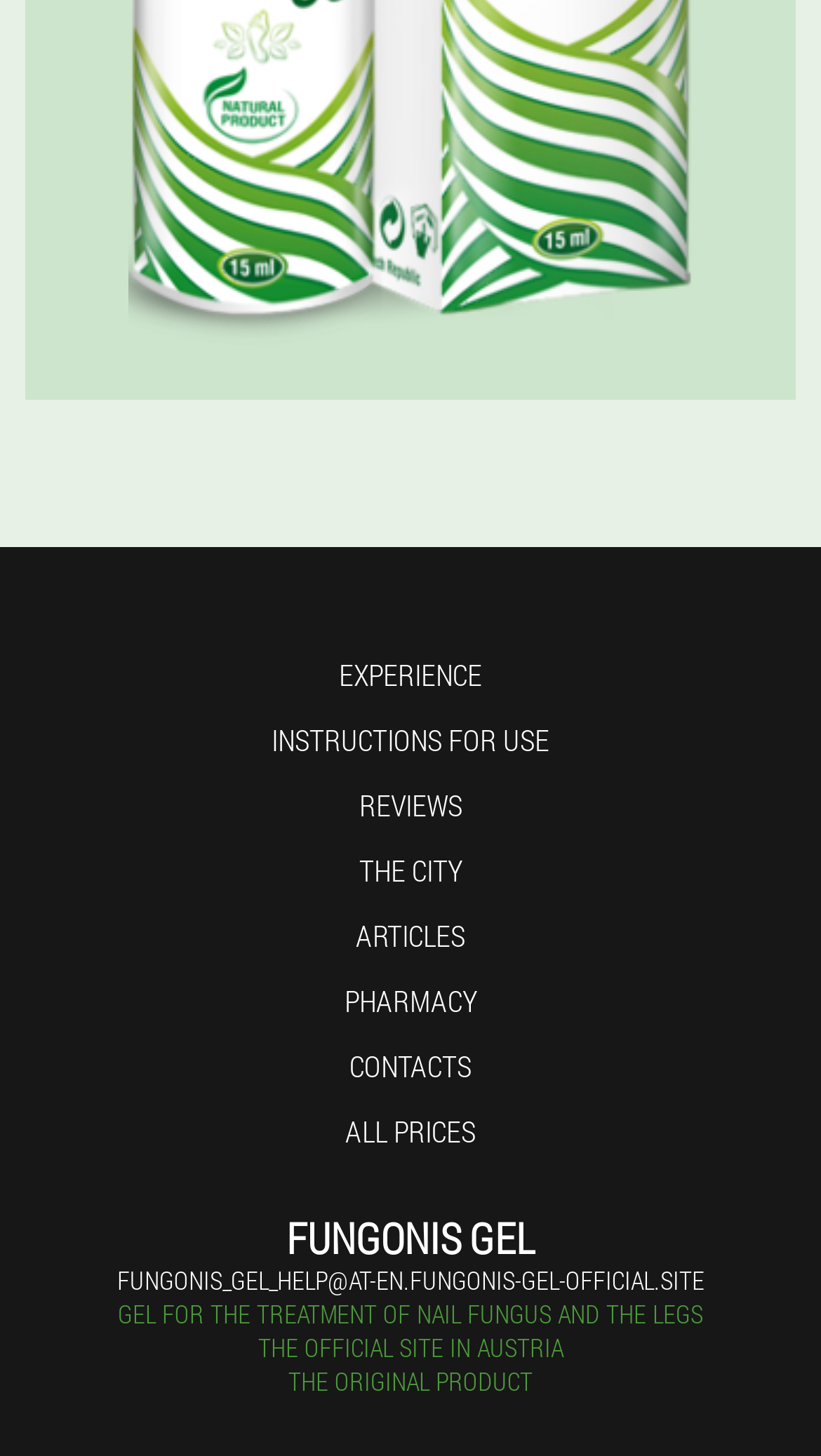Bounding box coordinates are specified in the format (top-left x, top-left y, bottom-right x, bottom-right y). All values are floating point numbers bounded between 0 and 1. Please provide the bounding box coordinate of the region this sentence describes: The city

[0.437, 0.583, 0.563, 0.611]